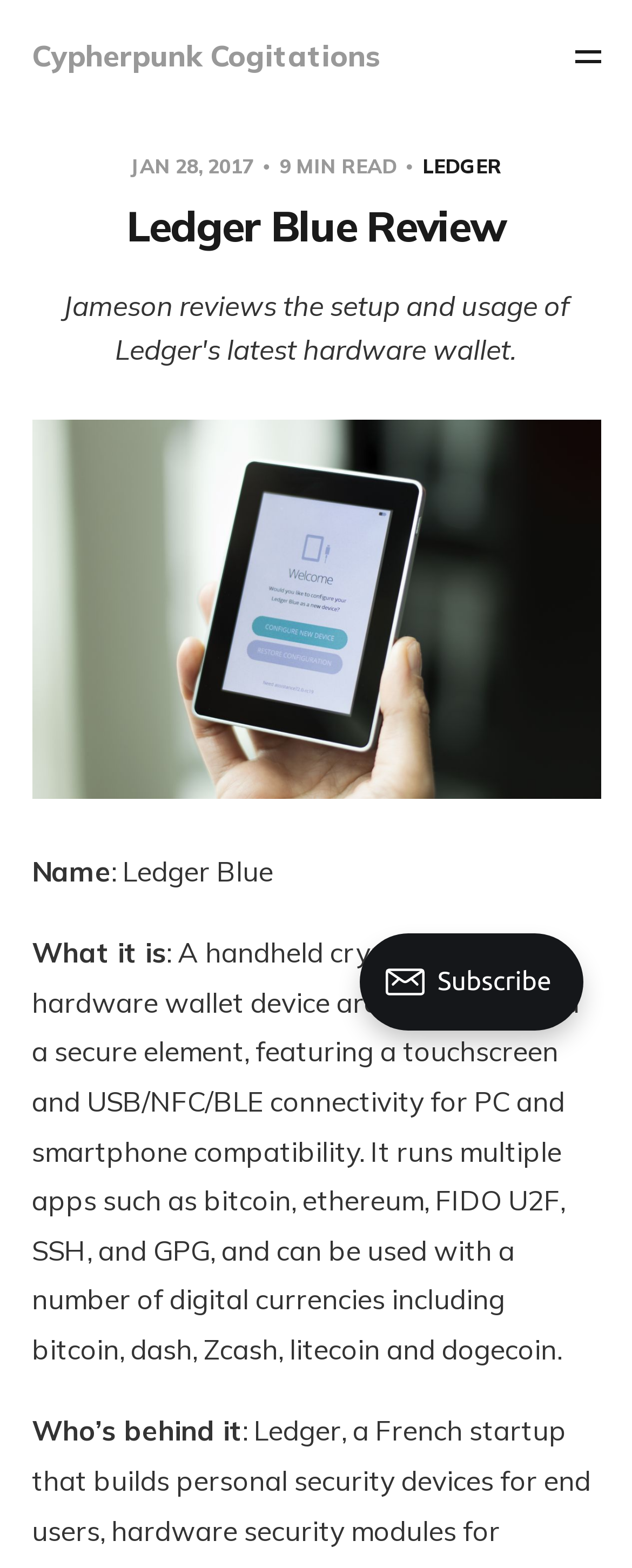What is the type of connectivity featured in the Ledger Blue device?
Based on the screenshot, answer the question with a single word or phrase.

USB/NFC/BLE